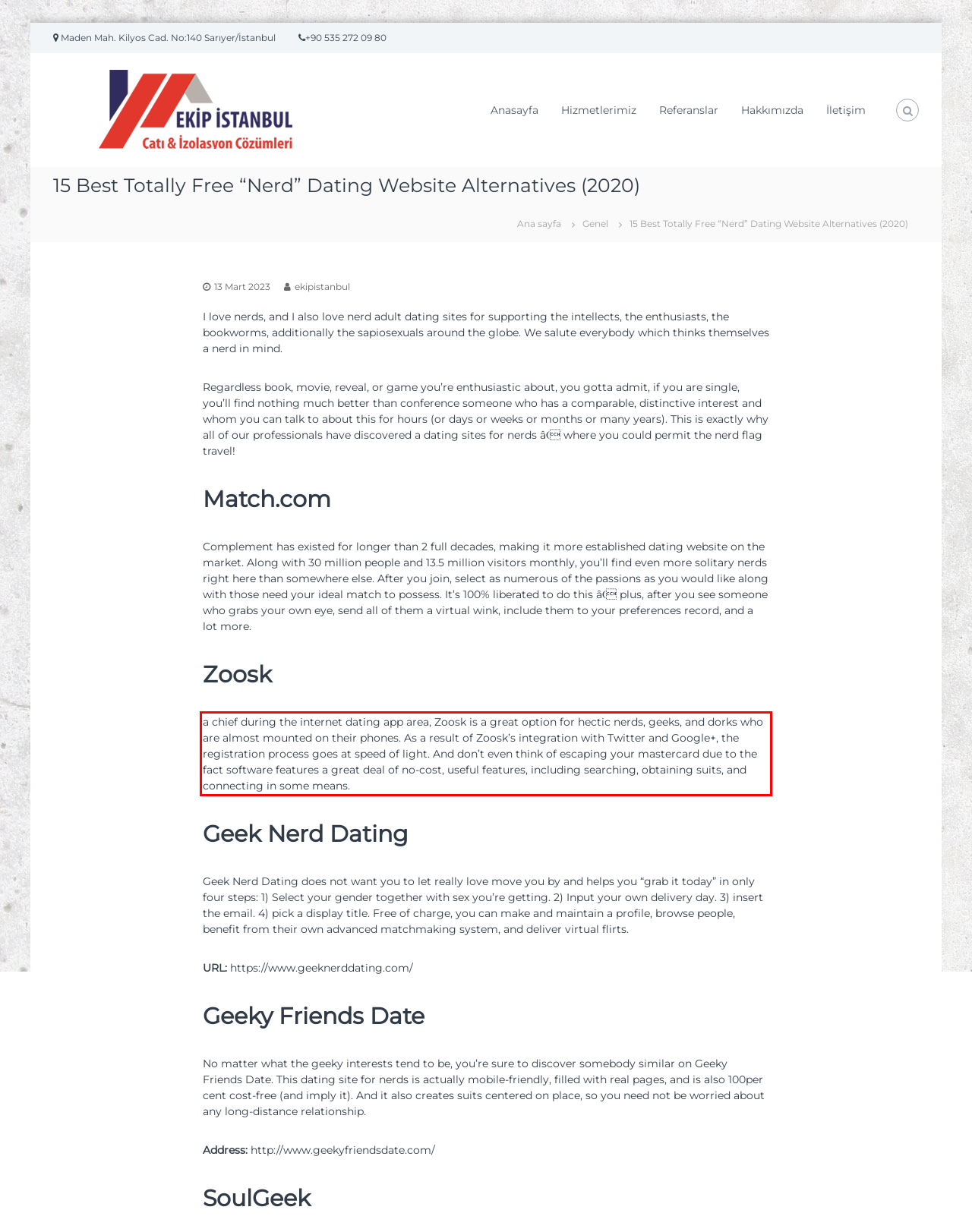Your task is to recognize and extract the text content from the UI element enclosed in the red bounding box on the webpage screenshot.

a chief during the internet dating app area, Zoosk is a great option for hectic nerds, geeks, and dorks who are almost mounted on their phones. As a result of Zoosk’s integration with Twitter and Google+, the registration process goes at speed of light. And don’t even think of escaping your mastercard due to the fact software features a great deal of no-cost, useful features, including searching, obtaining suits, and connecting in some means.